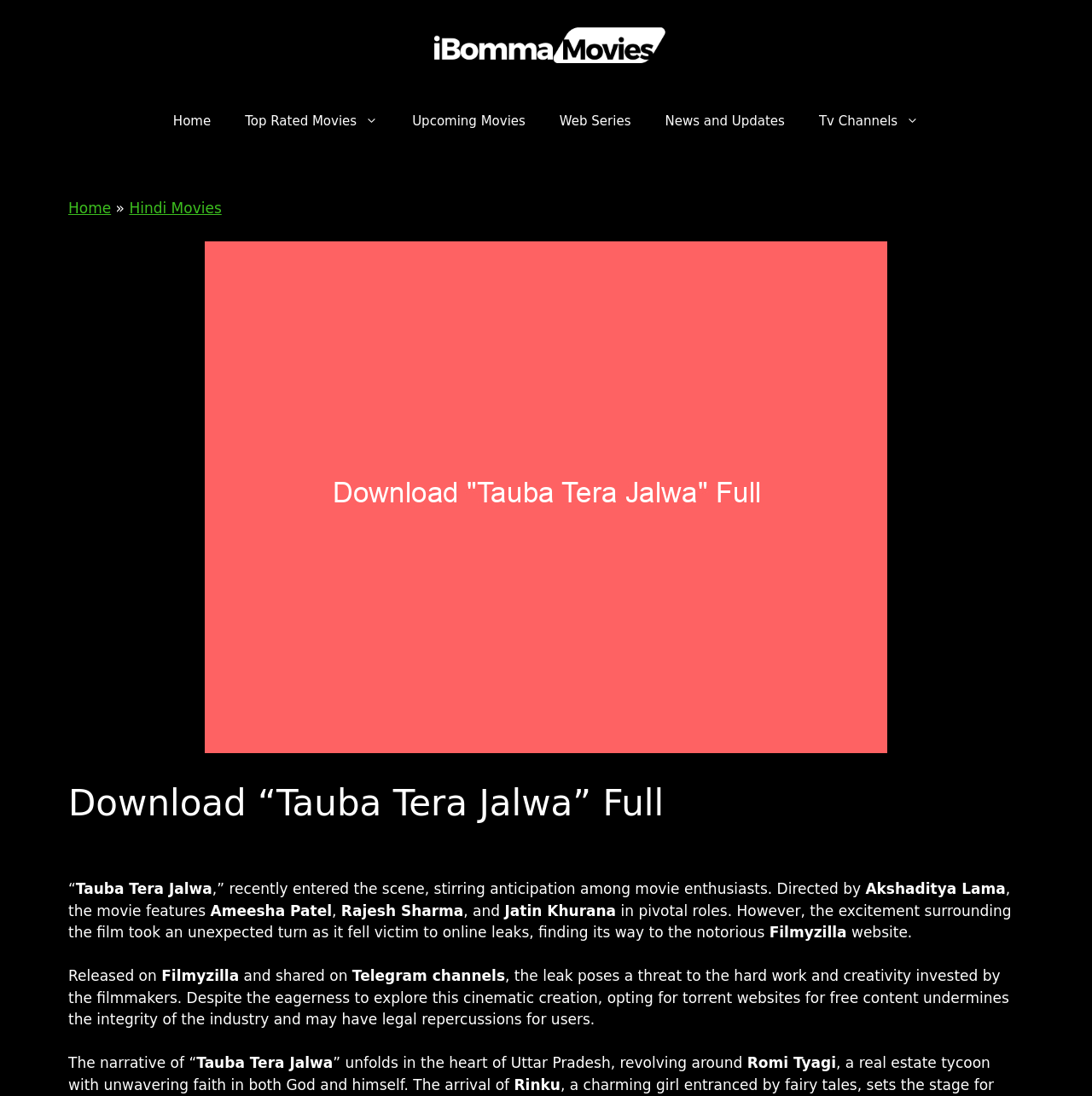Answer the question below with a single word or a brief phrase: 
Who is the director of the movie?

Akshaditya Lama